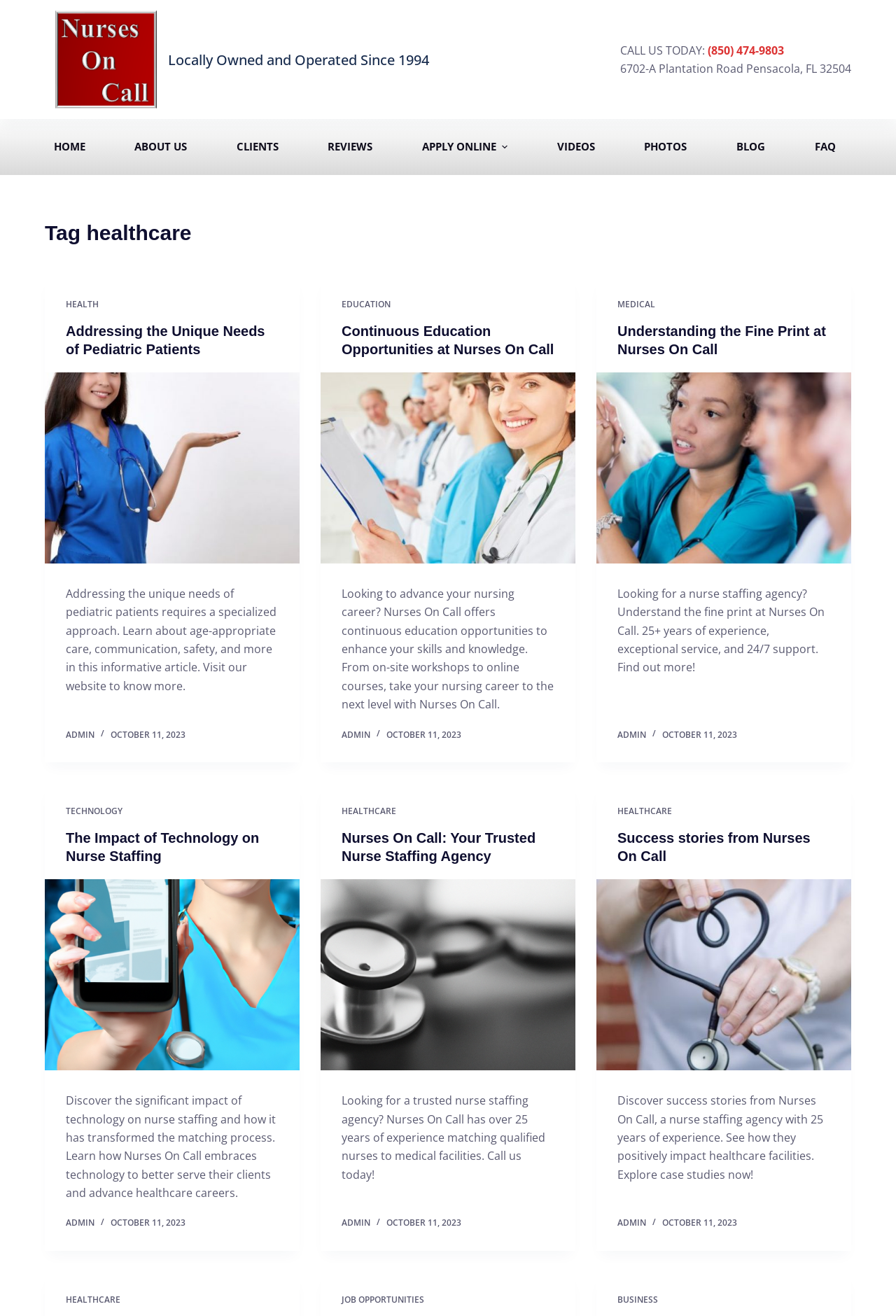Locate the bounding box coordinates of the clickable area to execute the instruction: "Explore the 'JOB OPPORTUNITIES' link". Provide the coordinates as four float numbers between 0 and 1, represented as [left, top, right, bottom].

[0.381, 0.983, 0.473, 0.992]